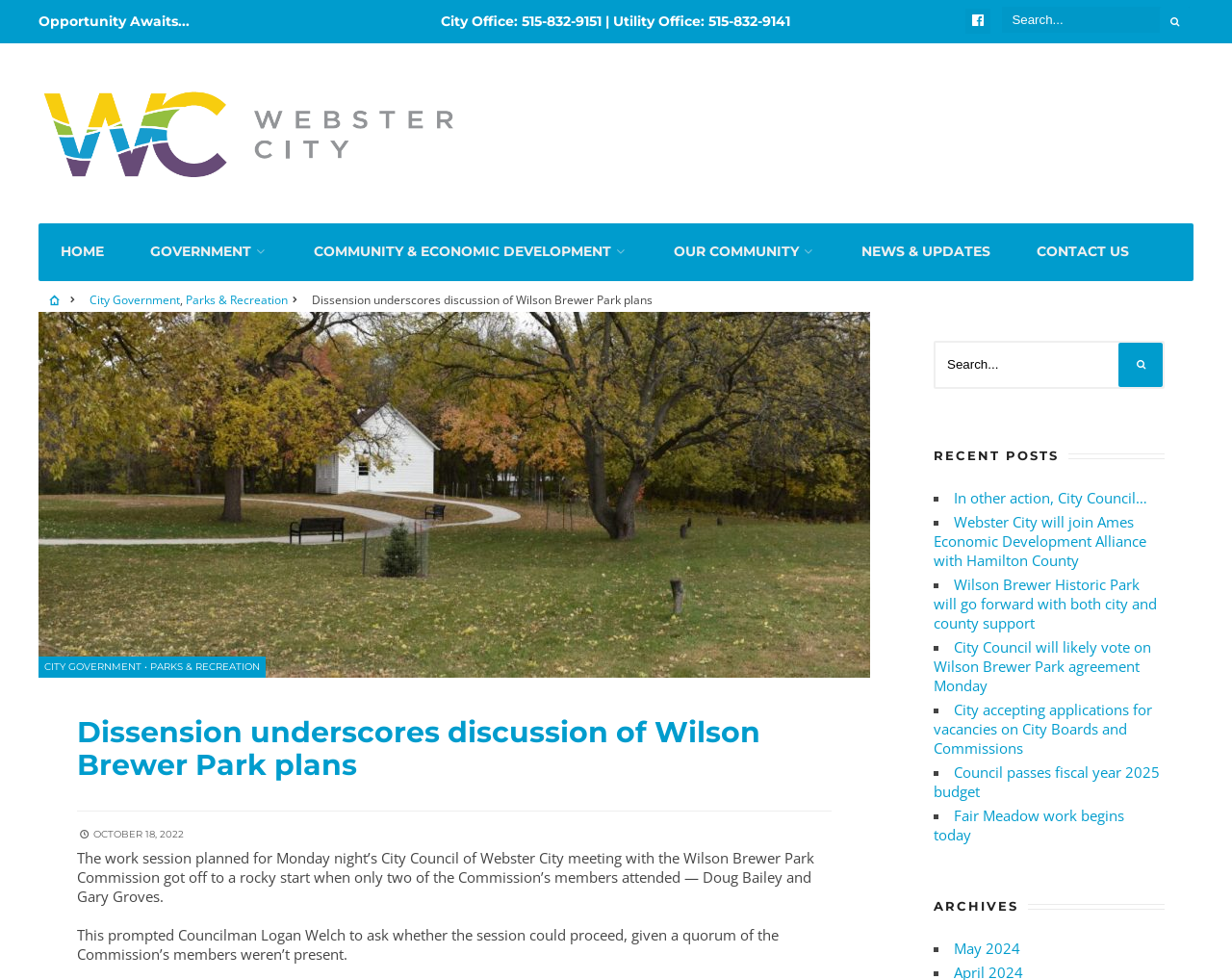Find and provide the bounding box coordinates for the UI element described here: "Facebook". The coordinates should be given as four float numbers between 0 and 1: [left, top, right, bottom].

[0.782, 0.007, 0.806, 0.036]